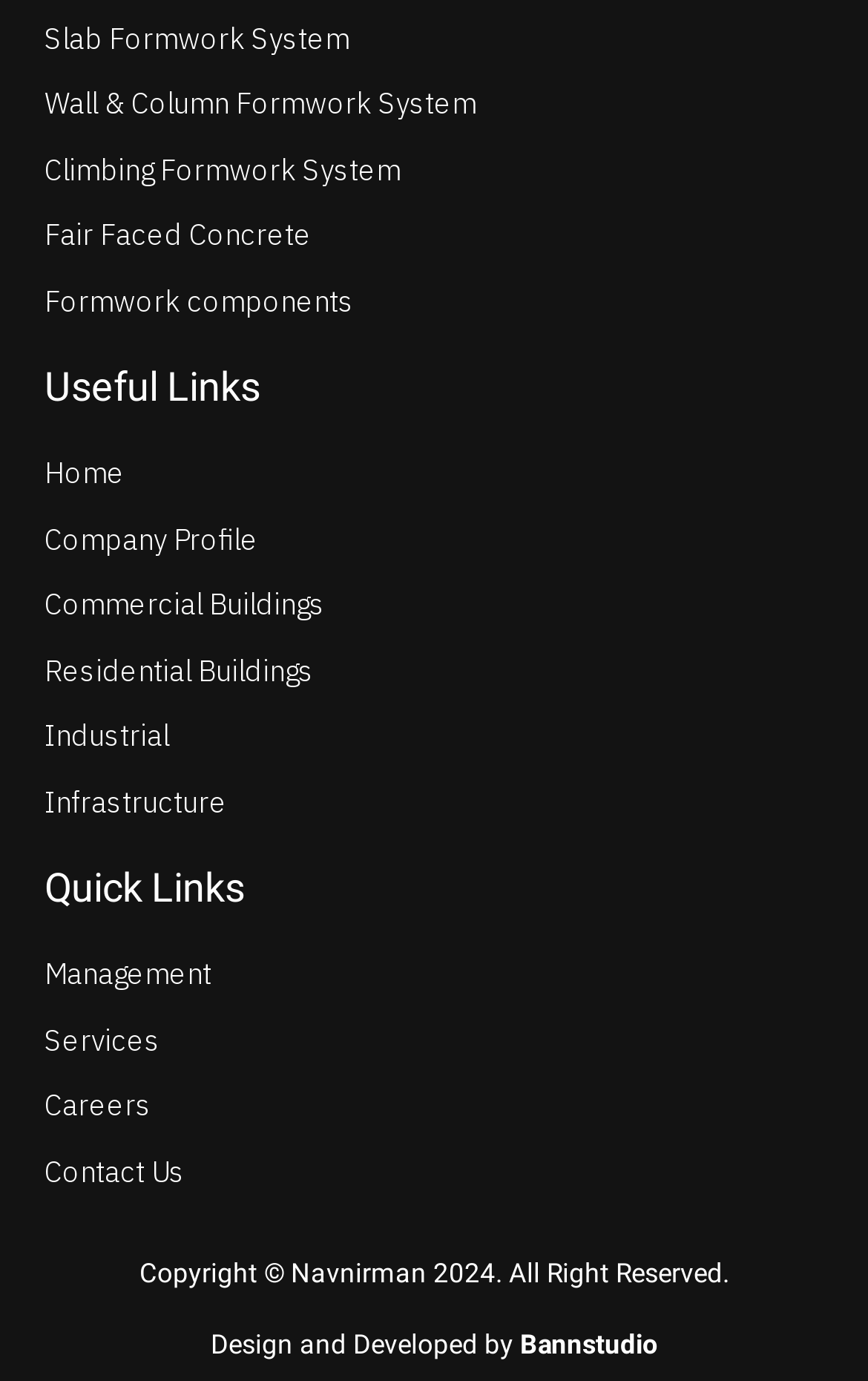Who developed the website?
Examine the screenshot and reply with a single word or phrase.

Bannstudio